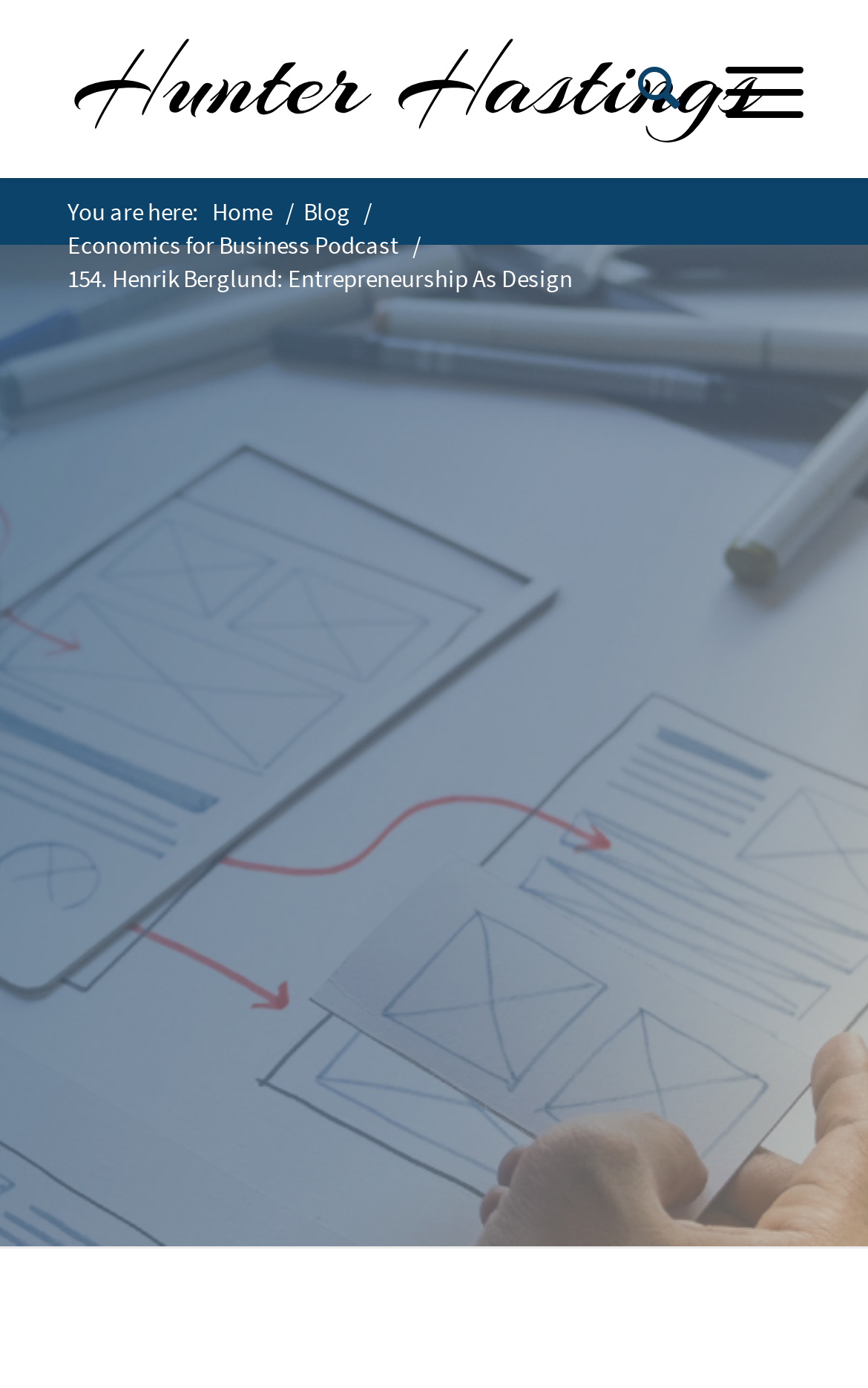Please provide the main heading of the webpage content.

154. Henrik Berglund: Entrepreneurship As Design